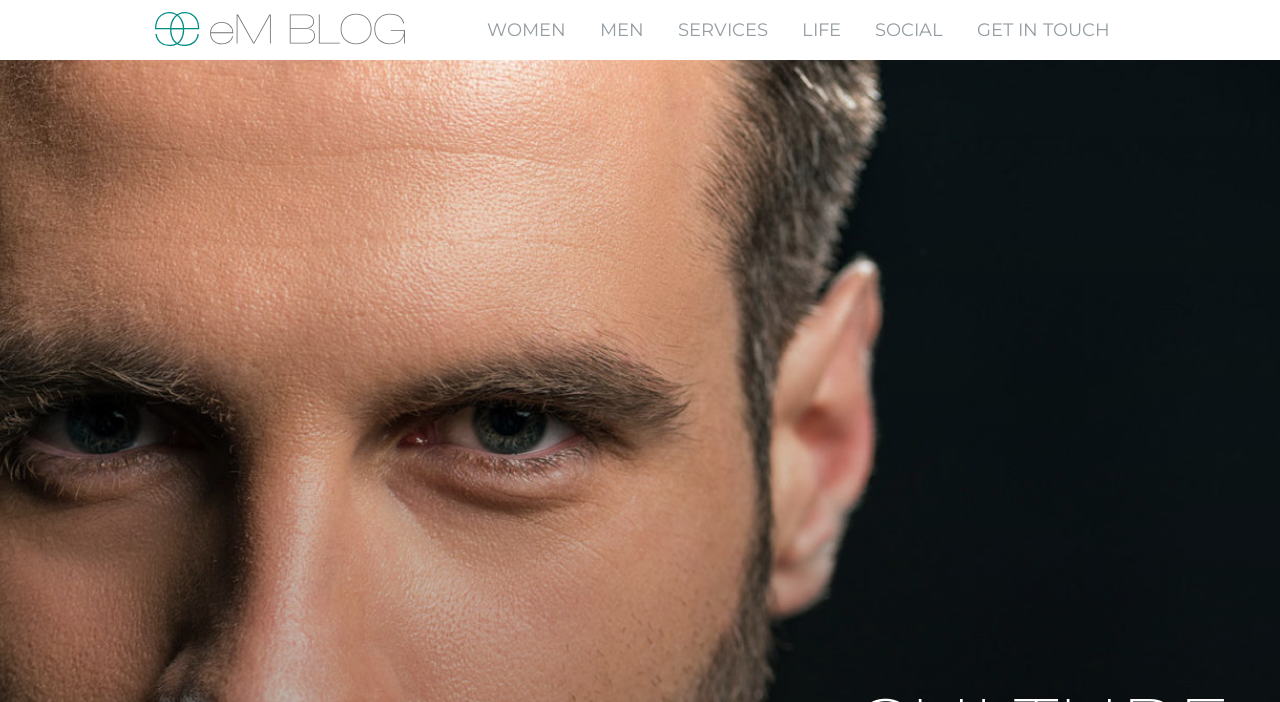What is the first navigation link?
Please interpret the details in the image and answer the question thoroughly.

The first navigation link is WOMEN, located at the top of the webpage with a bounding box coordinate of [0.369, 0.0, 0.454, 0.085].